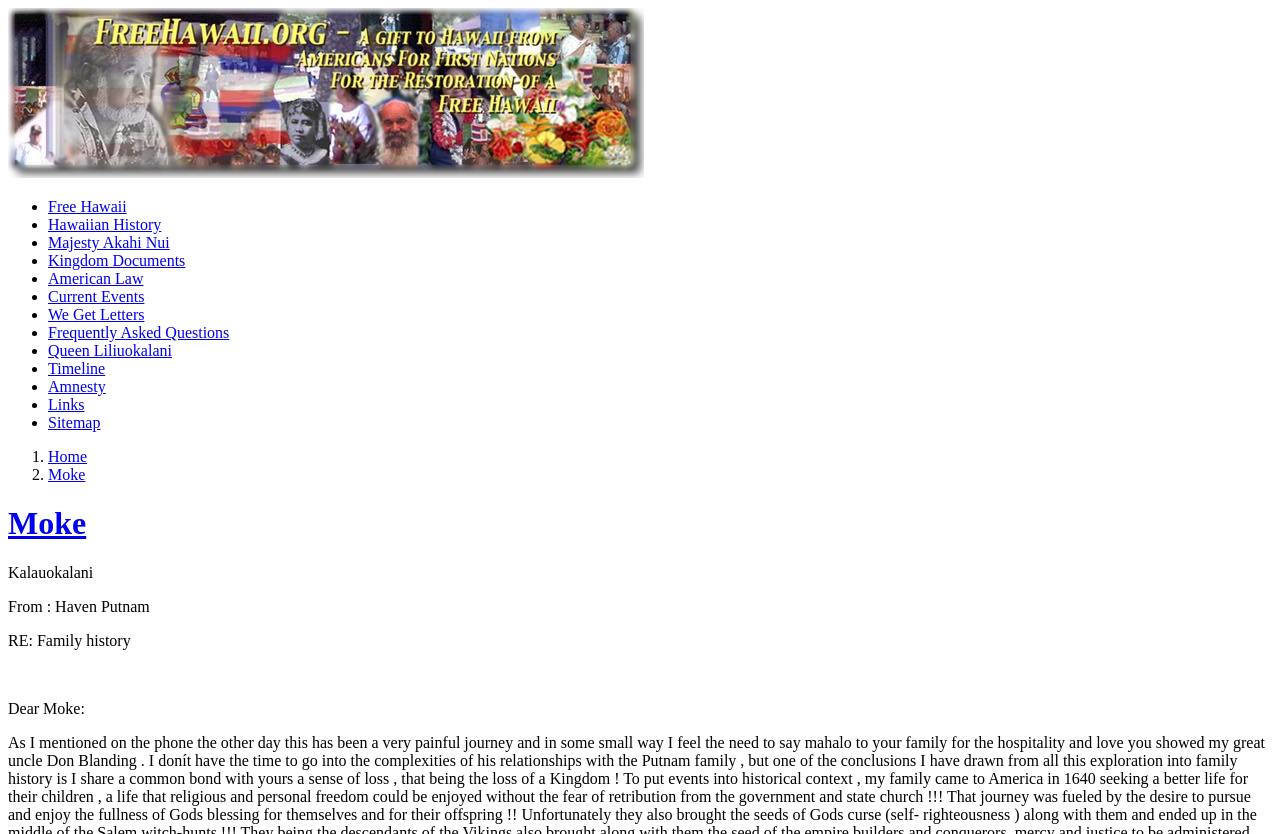What is the first link in the list?
Give a one-word or short-phrase answer derived from the screenshot.

Free Hawaii